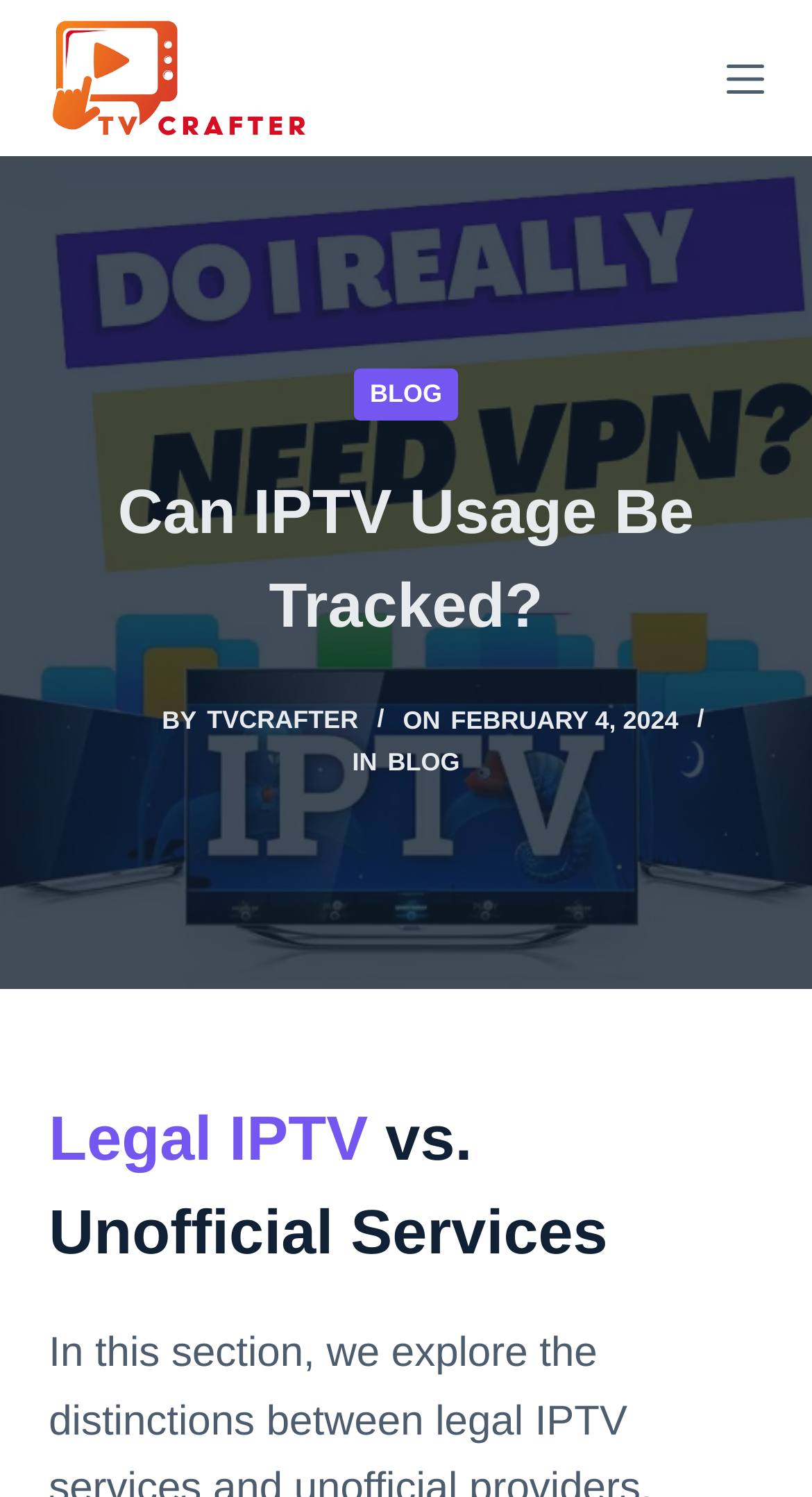How many headings are on the webpage?
Answer the question based on the image using a single word or a brief phrase.

2